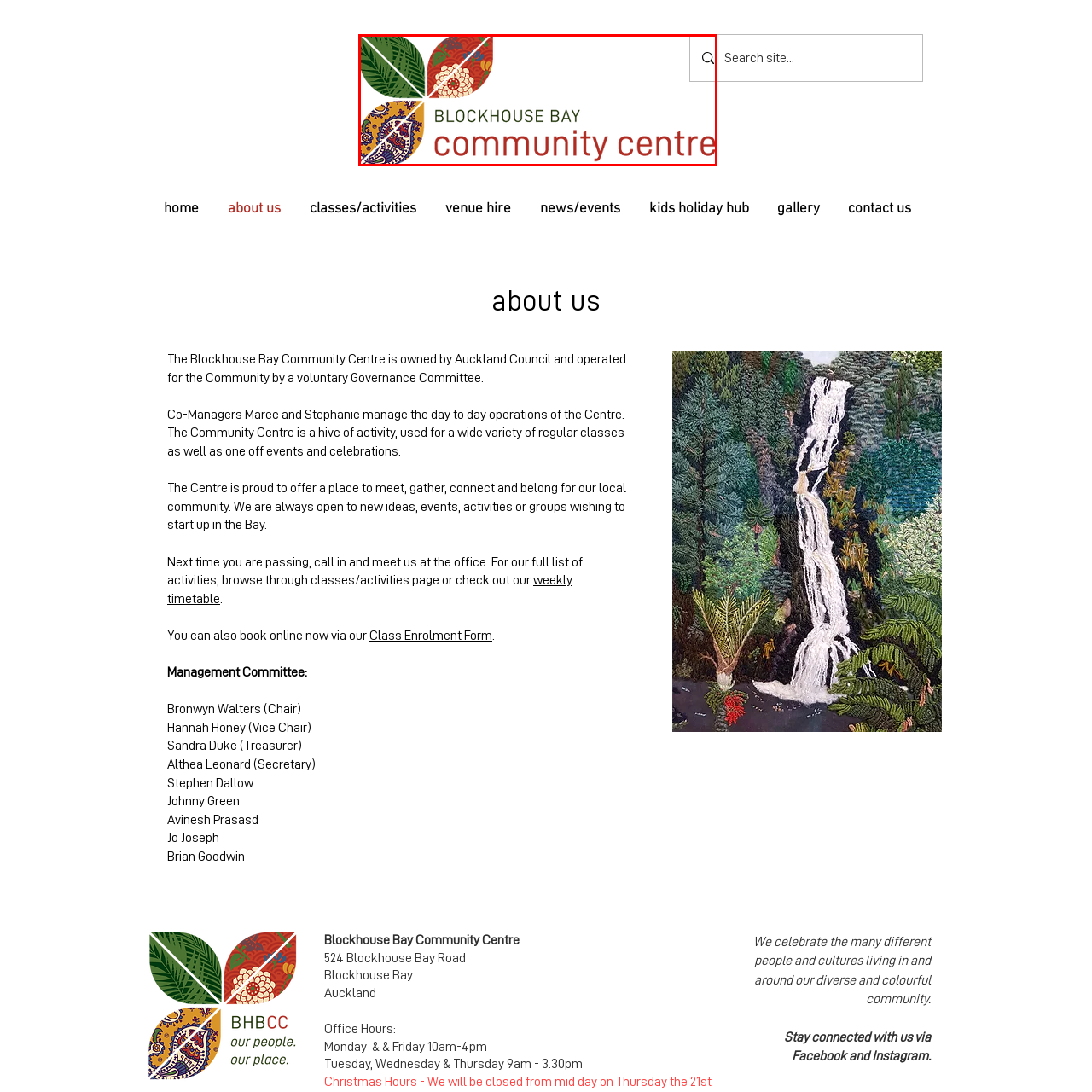Review the image segment marked with the grey border and deliver a thorough answer to the following question, based on the visual information provided: 
What is represented by the stylized leaves?

The stylized leaves in the logo are described as representing the community's diversity and cultural richness, symbolizing the inclusive nature of the community center.